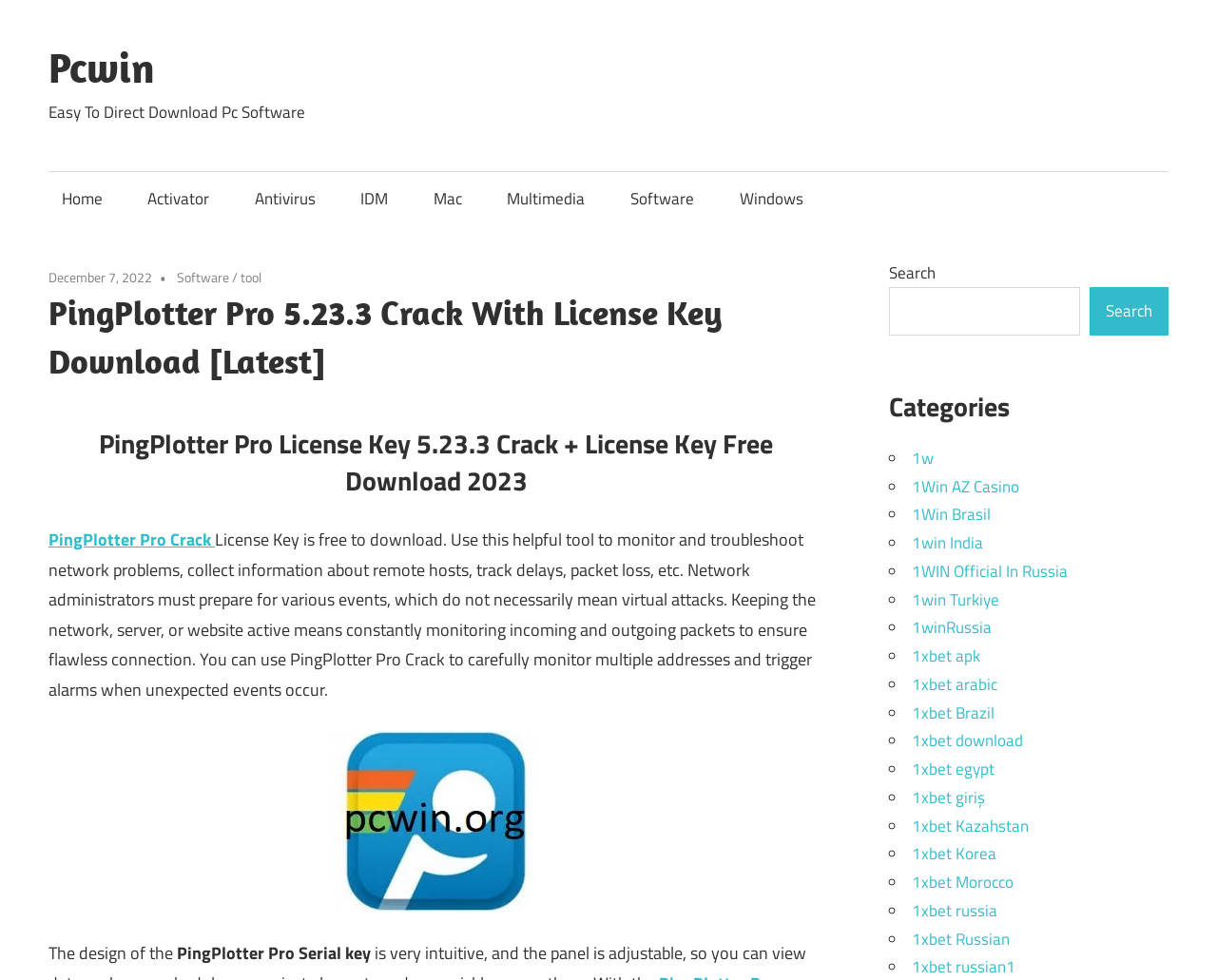What is the purpose of PingPlotter Pro?
Based on the image, give a concise answer in the form of a single word or short phrase.

Monitor and troubleshoot network problems